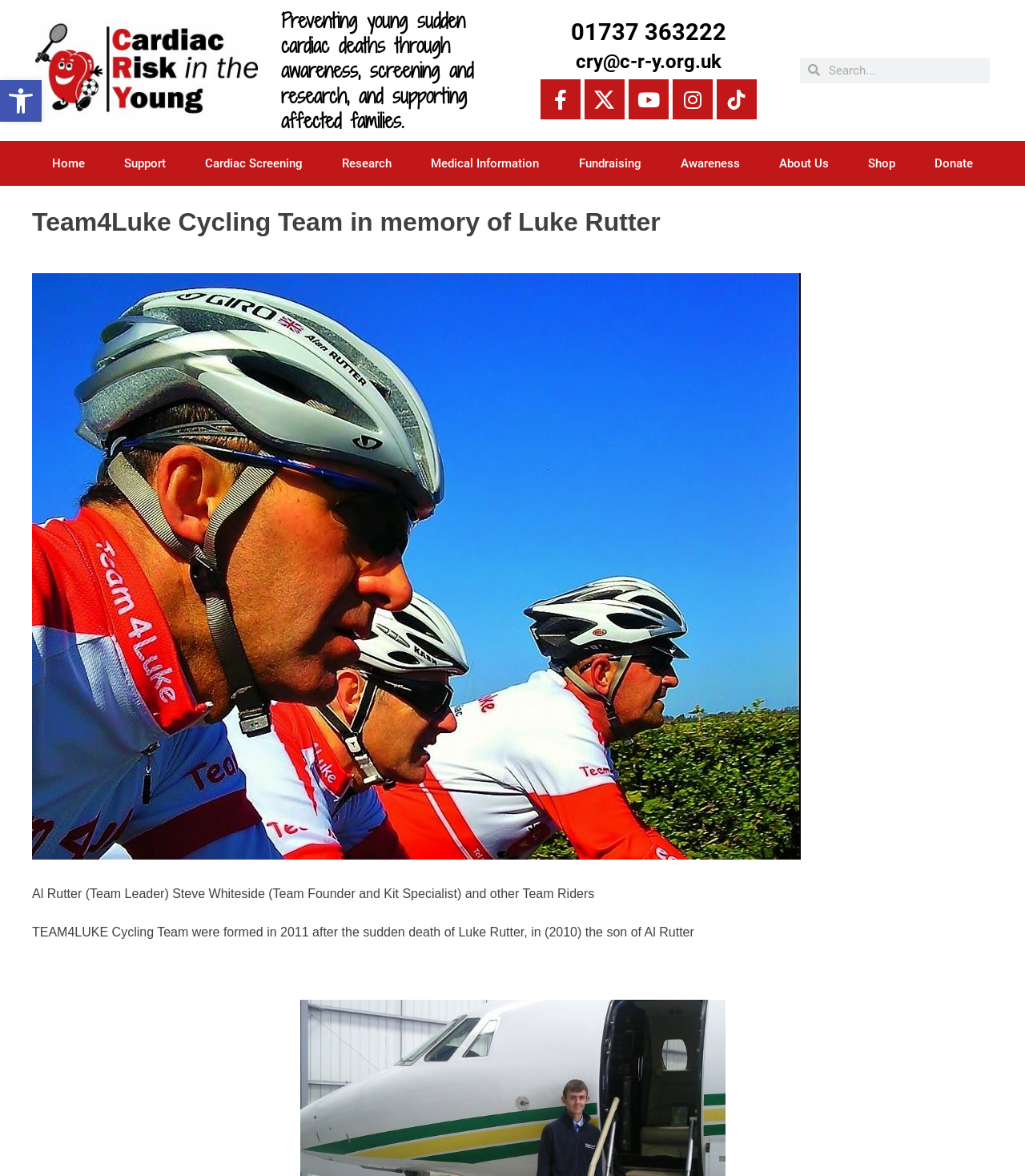What is the purpose of the TEAM4LUKE Cycling Team?
Please provide a single word or phrase as your answer based on the screenshot.

Preventing young sudden cardiac deaths